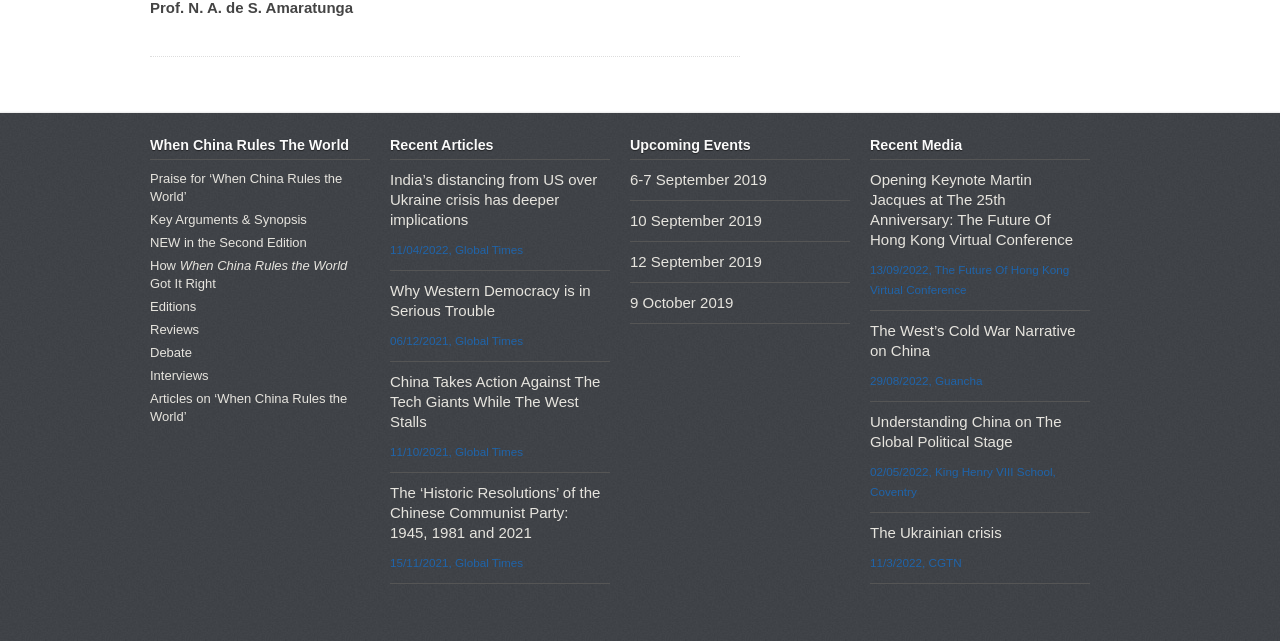Could you find the bounding box coordinates of the clickable area to complete this instruction: "Click on 'Praise for ‘When China Rules the World’’"?

[0.117, 0.267, 0.267, 0.318]